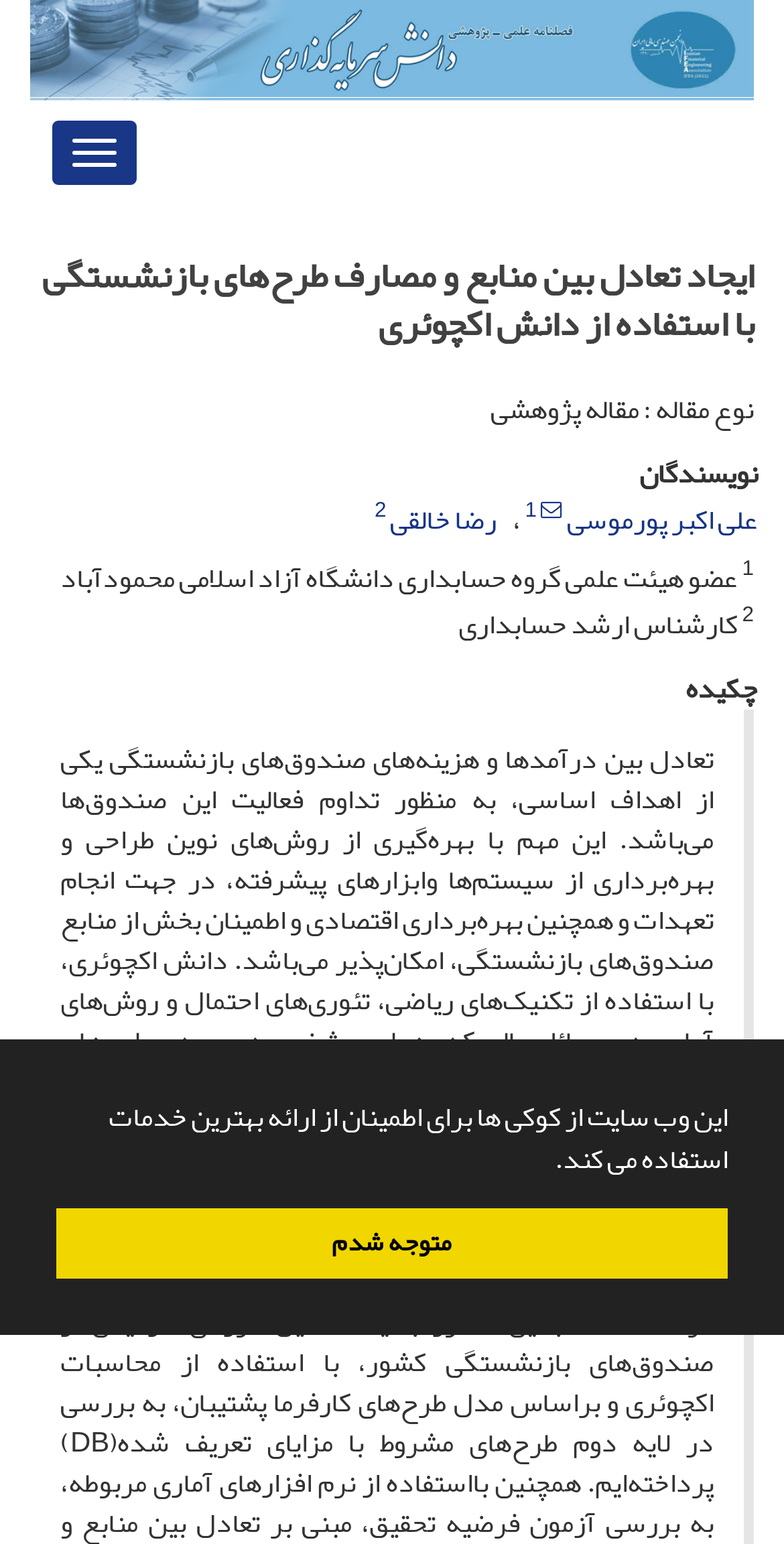Please determine the primary heading and provide its text.

ایجاد تعادل بین منابع و مصارف طرح‌های بازنشستگی با استفاده از دانش اکچوئری